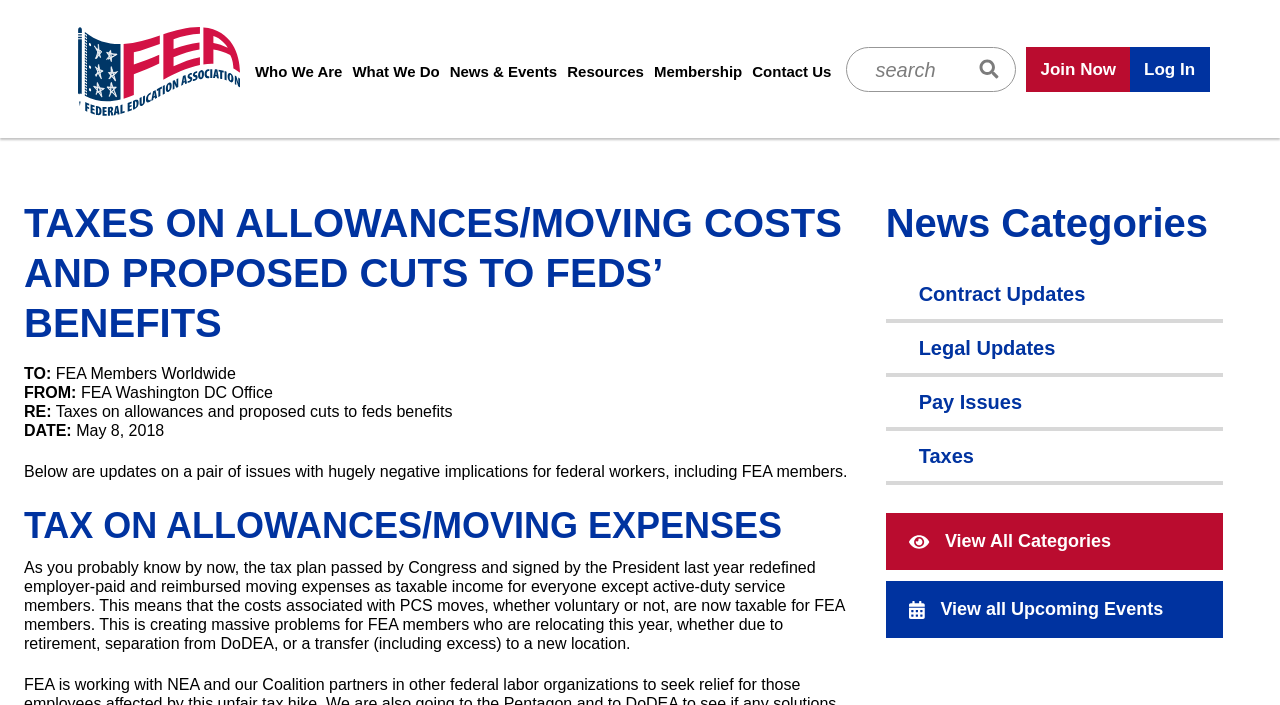Kindly determine the bounding box coordinates for the area that needs to be clicked to execute this instruction: "Click on Who We Are".

[0.195, 0.084, 0.271, 0.12]